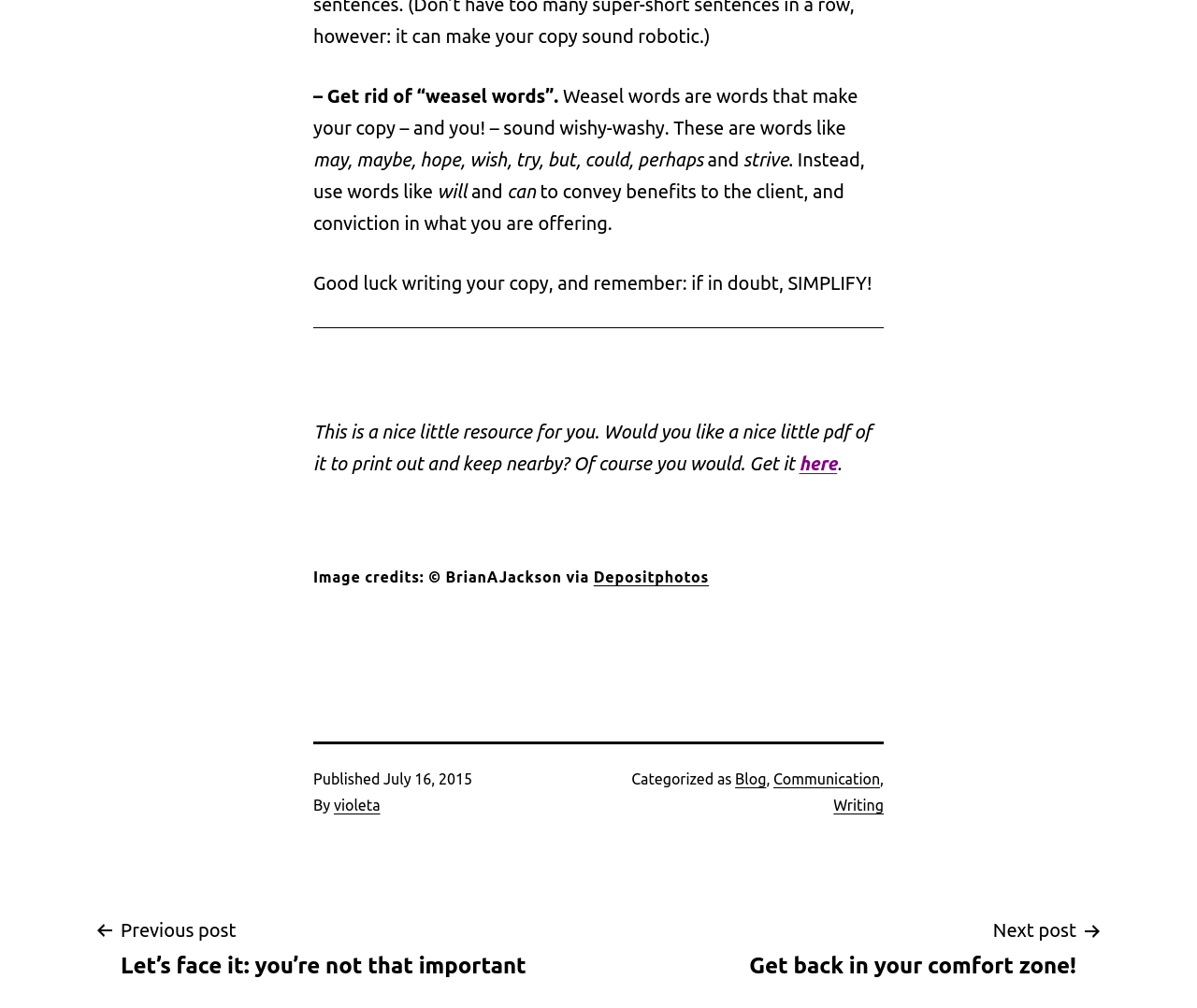Bounding box coordinates are specified in the format (top-left x, top-left y, bottom-right x, bottom-right y). All values are floating point numbers bounded between 0 and 1. Please provide the bounding box coordinate of the region this sentence describes: here

[0.668, 0.449, 0.699, 0.47]